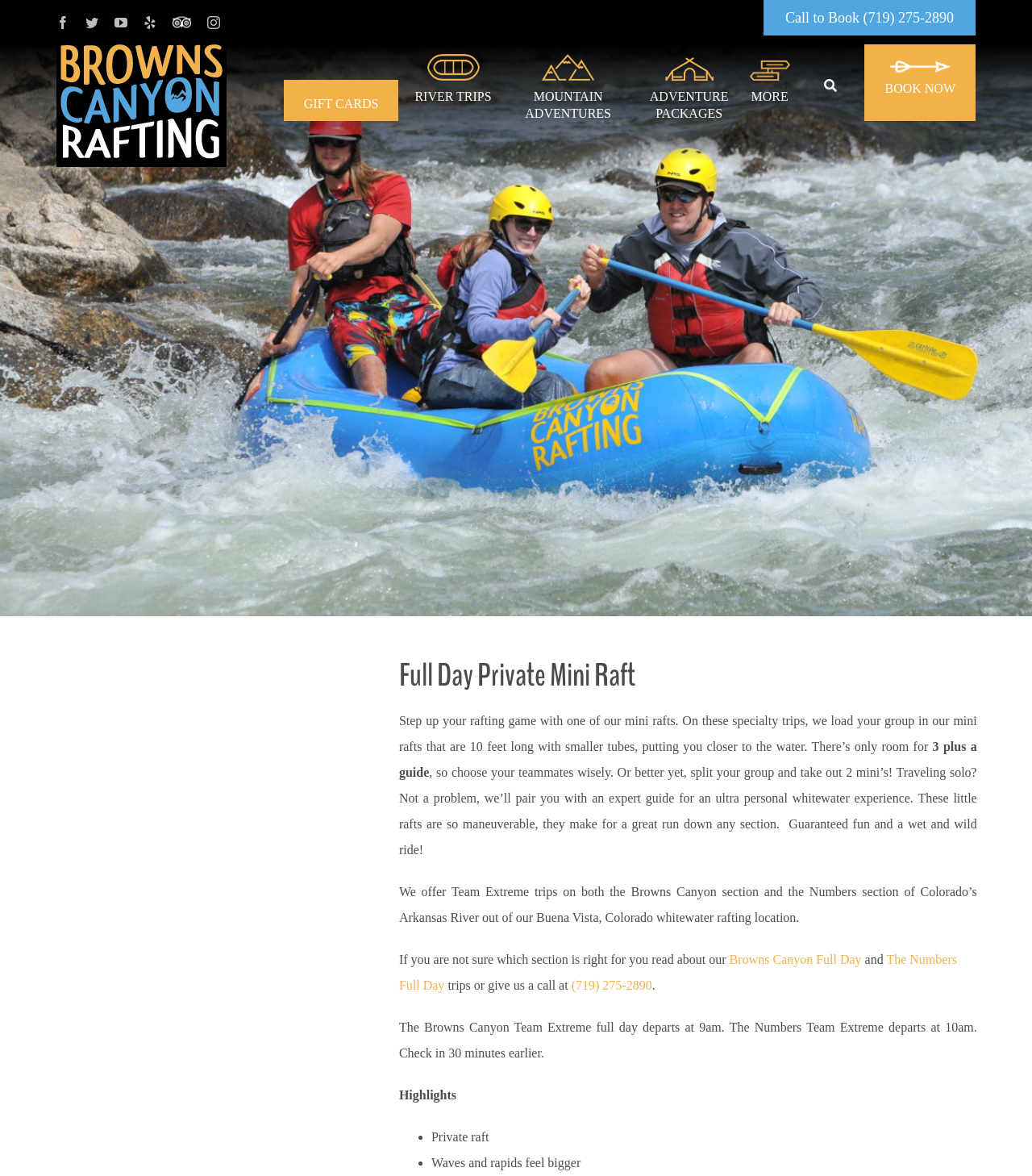From the image, can you give a detailed response to the question below:
What is the name of the logo?

The logo is located at the top left corner of the webpage, and it is an image with the text 'Browns Canyon Rafting Logo'.